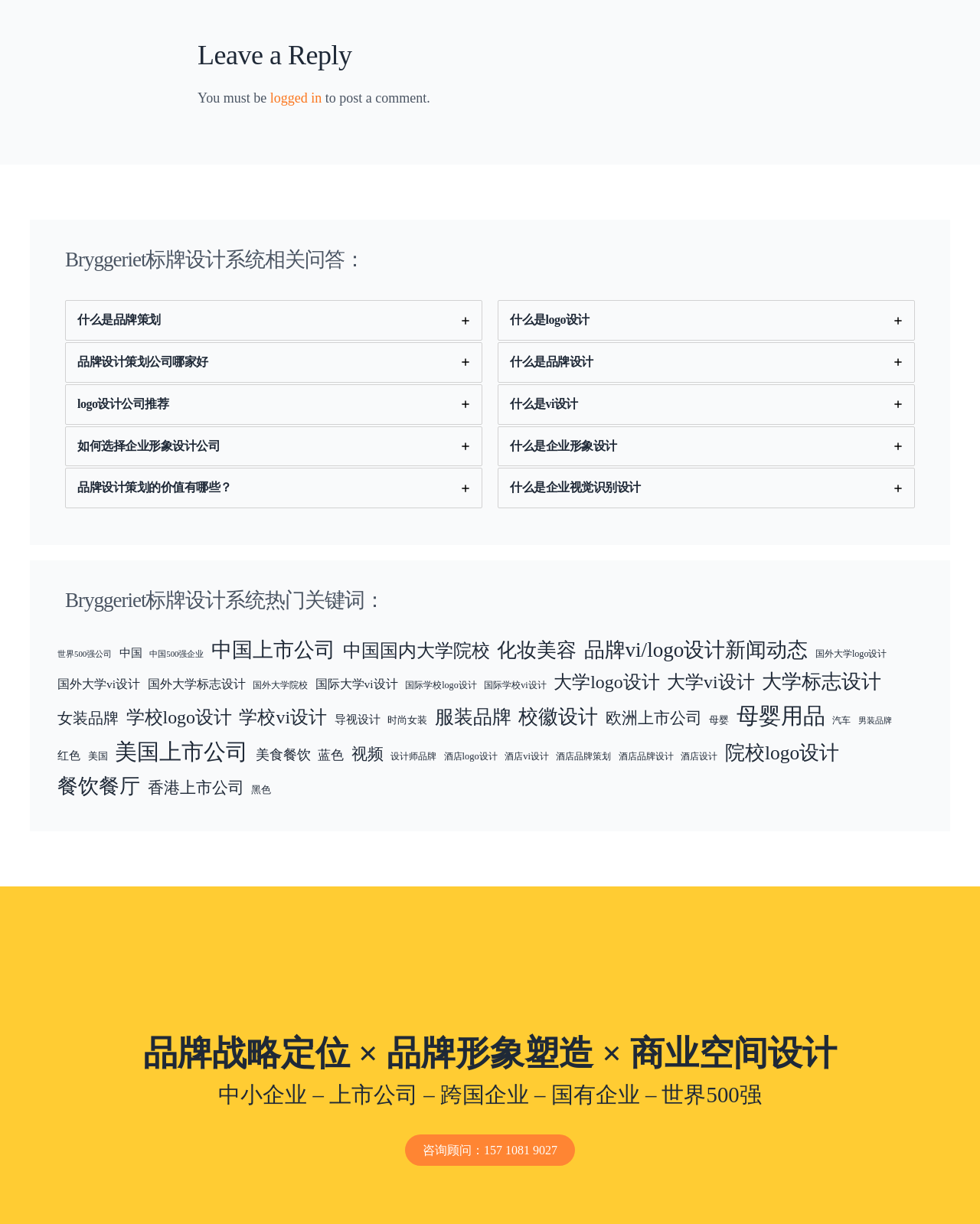Please find the bounding box coordinates for the clickable element needed to perform this instruction: "Click on '酒店品牌设计'".

[0.631, 0.612, 0.687, 0.625]